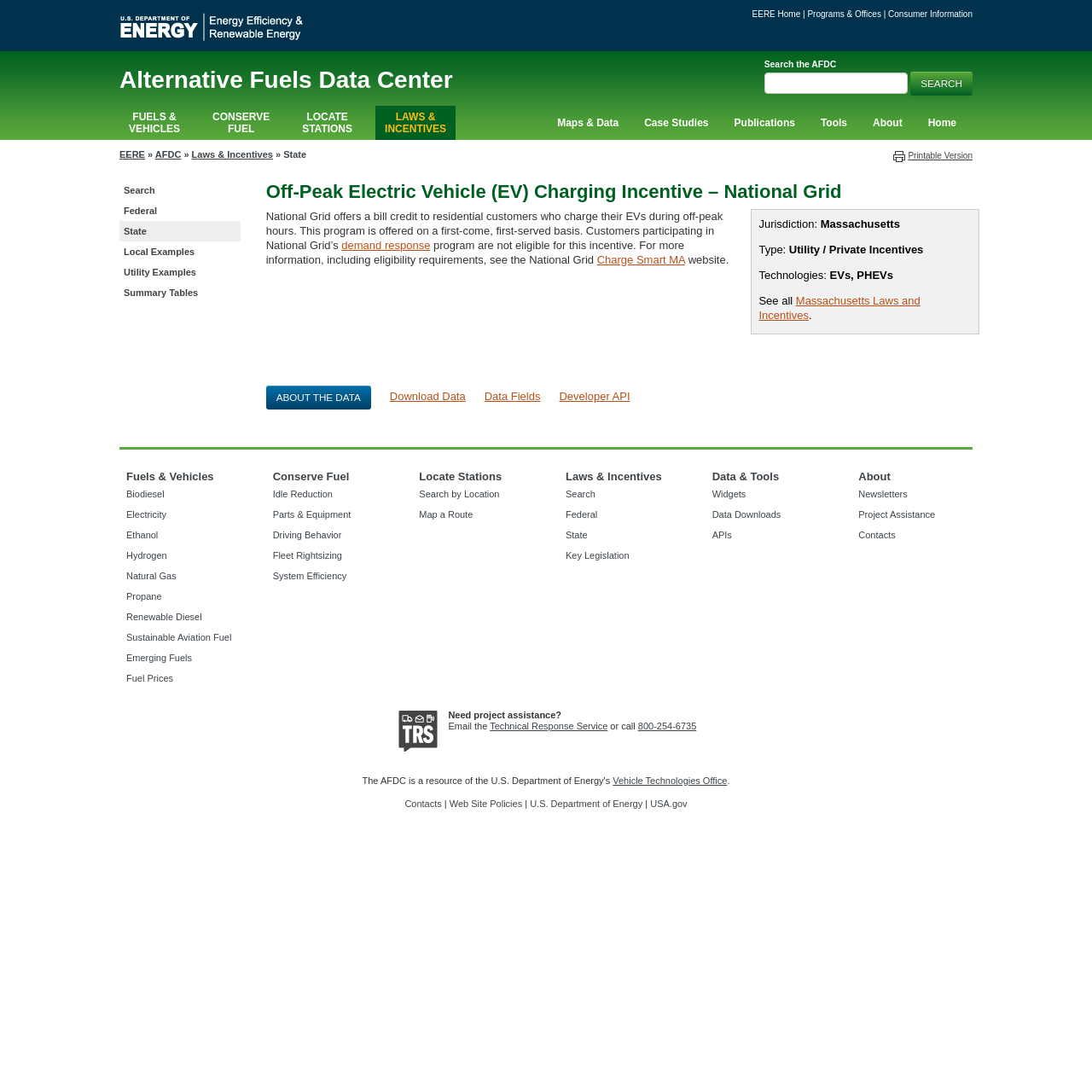Use the details in the image to answer the question thoroughly: 
What is the jurisdiction of the incentive?

I found the answer by looking at the static text element with the text 'Jurisdiction:' and its corresponding value 'Massachusetts' which is located in the middle of the webpage.